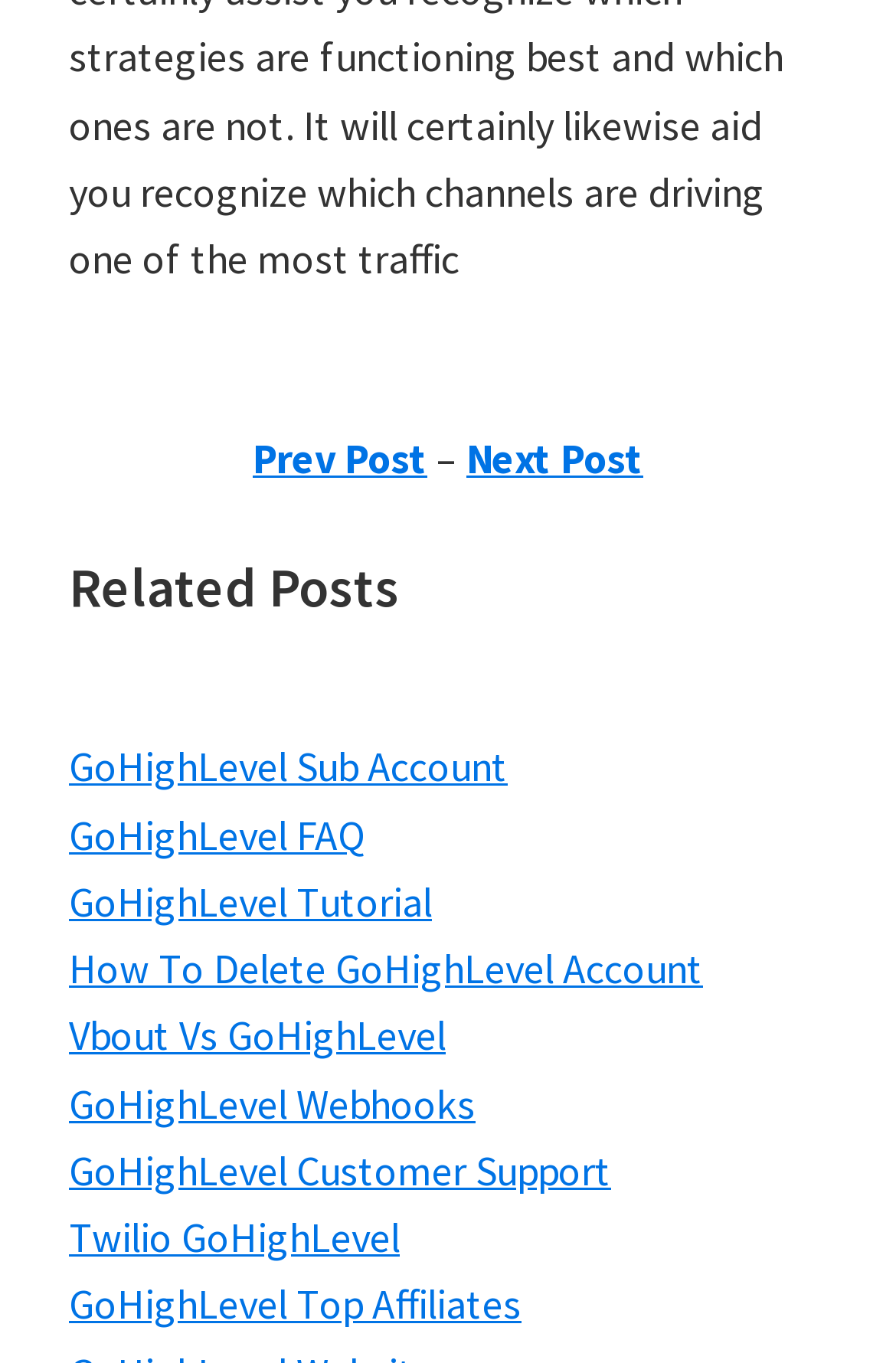Can you show the bounding box coordinates of the region to click on to complete the task described in the instruction: "view related posts"?

[0.077, 0.407, 0.923, 0.505]